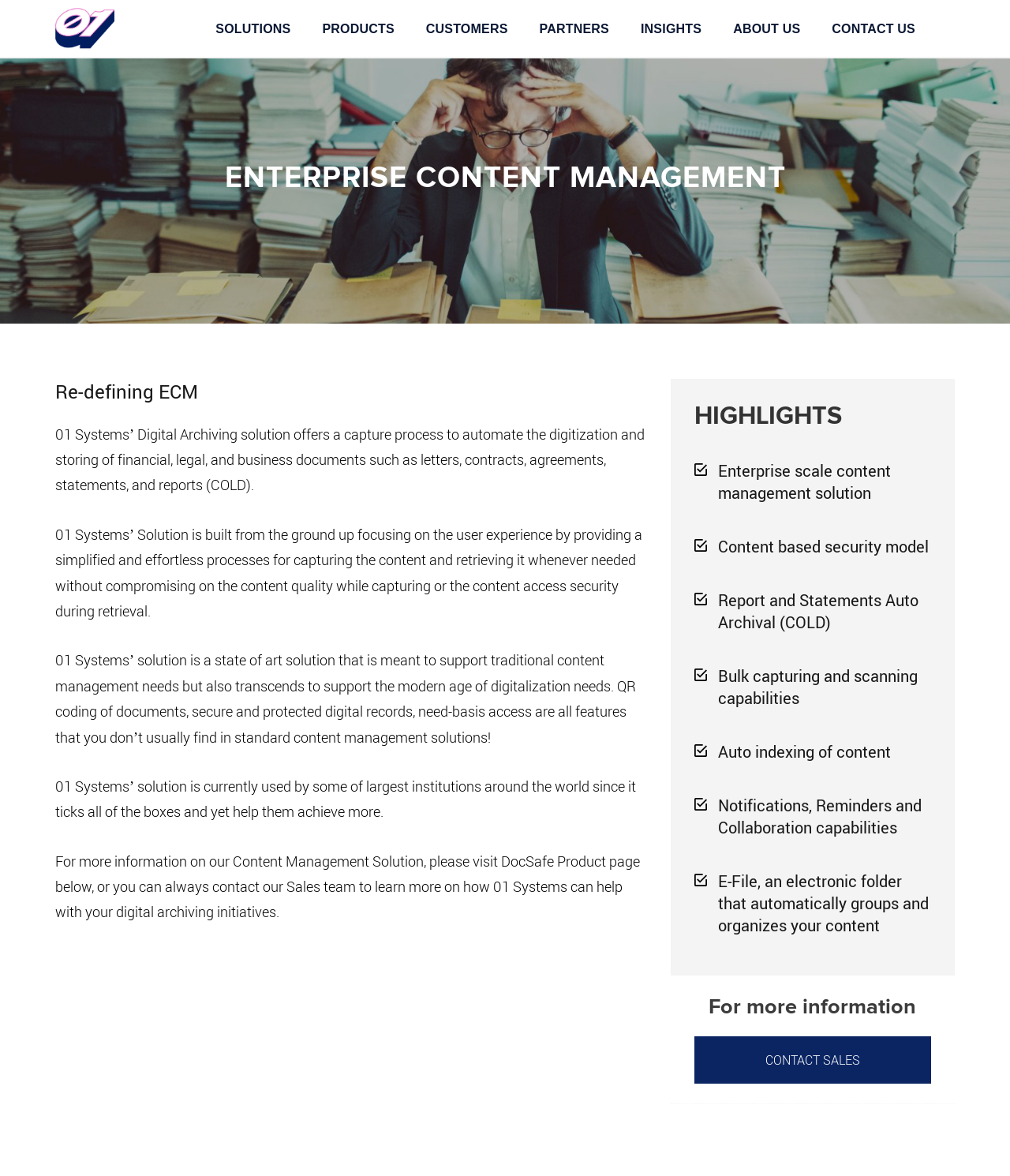Determine the bounding box coordinates of the clickable area required to perform the following instruction: "Click on the 'CONTACT US' link". The coordinates should be represented as four float numbers between 0 and 1: [left, top, right, bottom].

[0.808, 0.0, 0.922, 0.049]